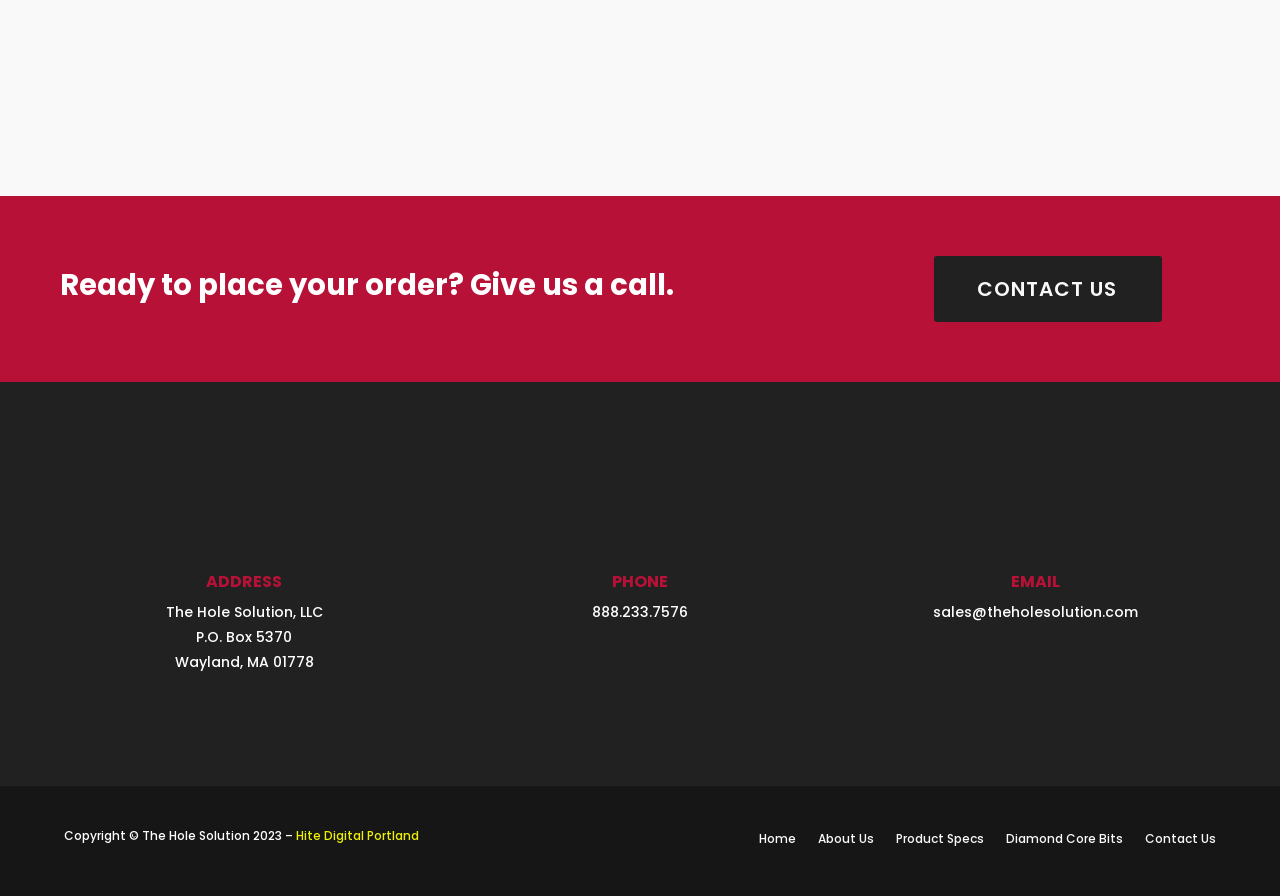Identify the bounding box coordinates for the element you need to click to achieve the following task: "click contact us". Provide the bounding box coordinates as four float numbers between 0 and 1, in the form [left, top, right, bottom].

[0.213, 0.03, 0.365, 0.083]